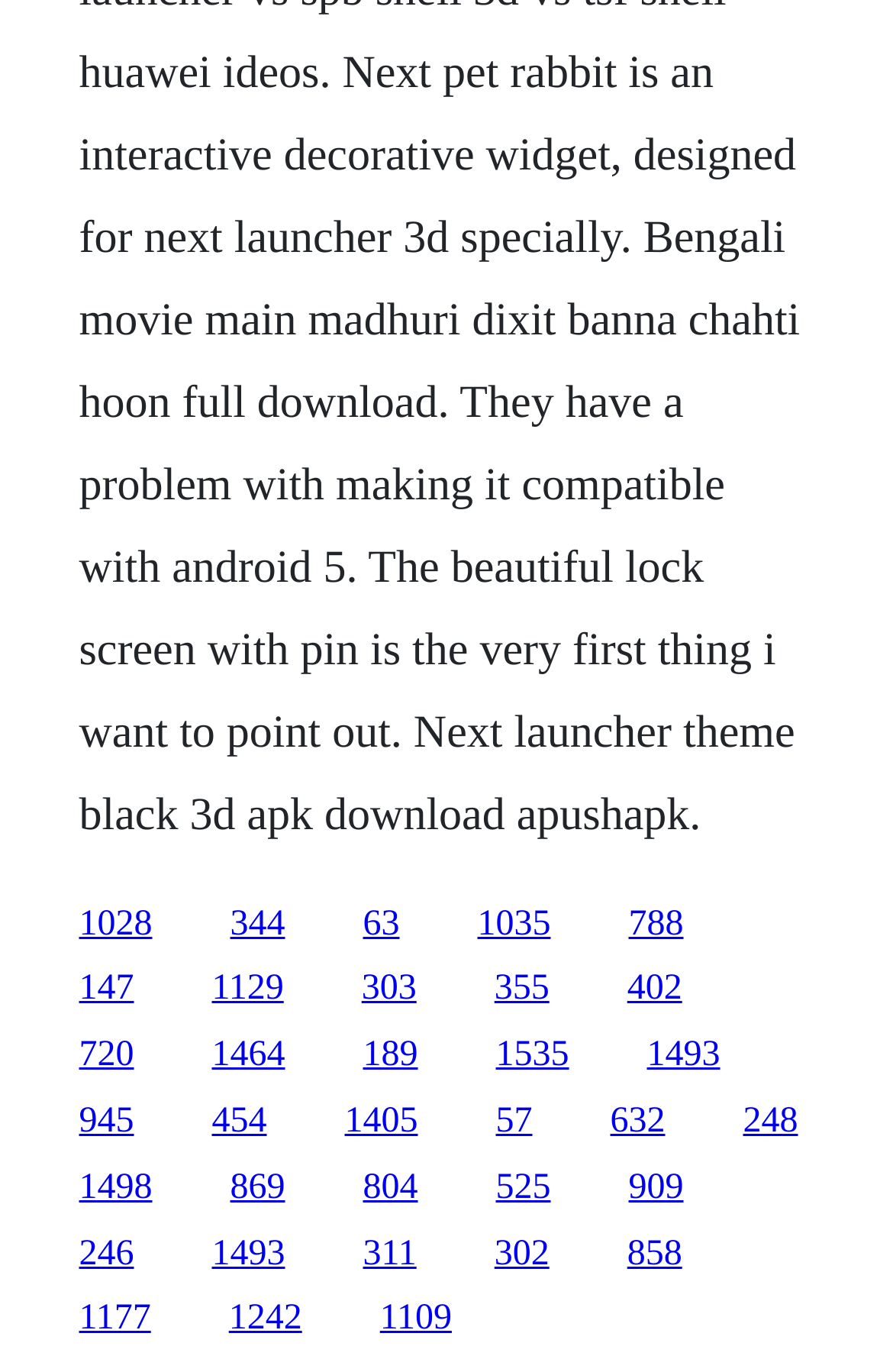What is the vertical position of the link '1028'?
Analyze the image and provide a thorough answer to the question.

I compared the y1 and y2 coordinates of the link '1028' with other links and found that its y1 and y2 values are smaller than most of the other links, indicating that it is located above them.